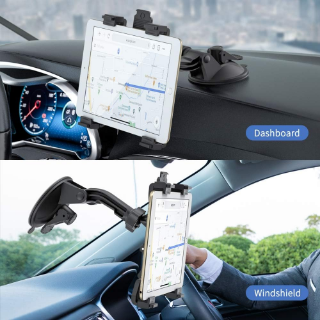Describe in detail everything you see in the image.

The image illustrates a car mount setup, showcasing two options for tablet placement. The top portion features a tablet securely mounted on the dashboard, displaying a navigation application with a map interface. The dashboard mount emphasizes accessibility and convenience for drivers. The bottom section presents an alternative, with a tablet attached to the windshield. This position is often favored for visibility, ensuring easy access to navigation while keeping the driver's field of view clear. Clear labels identify each section: "Dashboard" for the top setup and "Windshield" for the bottom, highlighting the practical use of car mounts for ensuring safe navigation while driving.